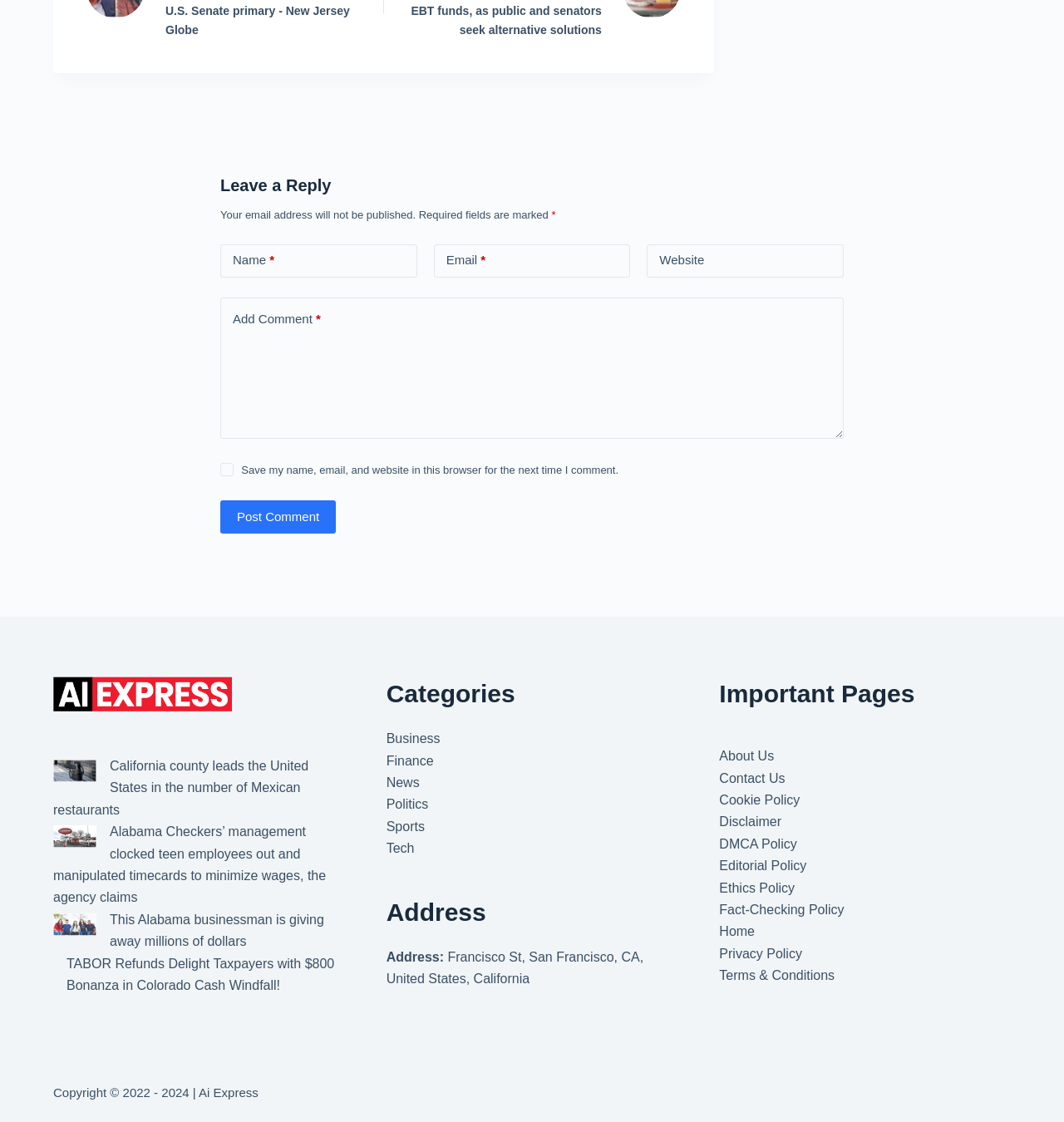What is the address mentioned on the webpage?
Please answer the question as detailed as possible based on the image.

The address mentioned on the webpage is 'Francisco St, San Francisco, CA, United States, California', which is likely the physical address of the organization or business associated with the webpage.